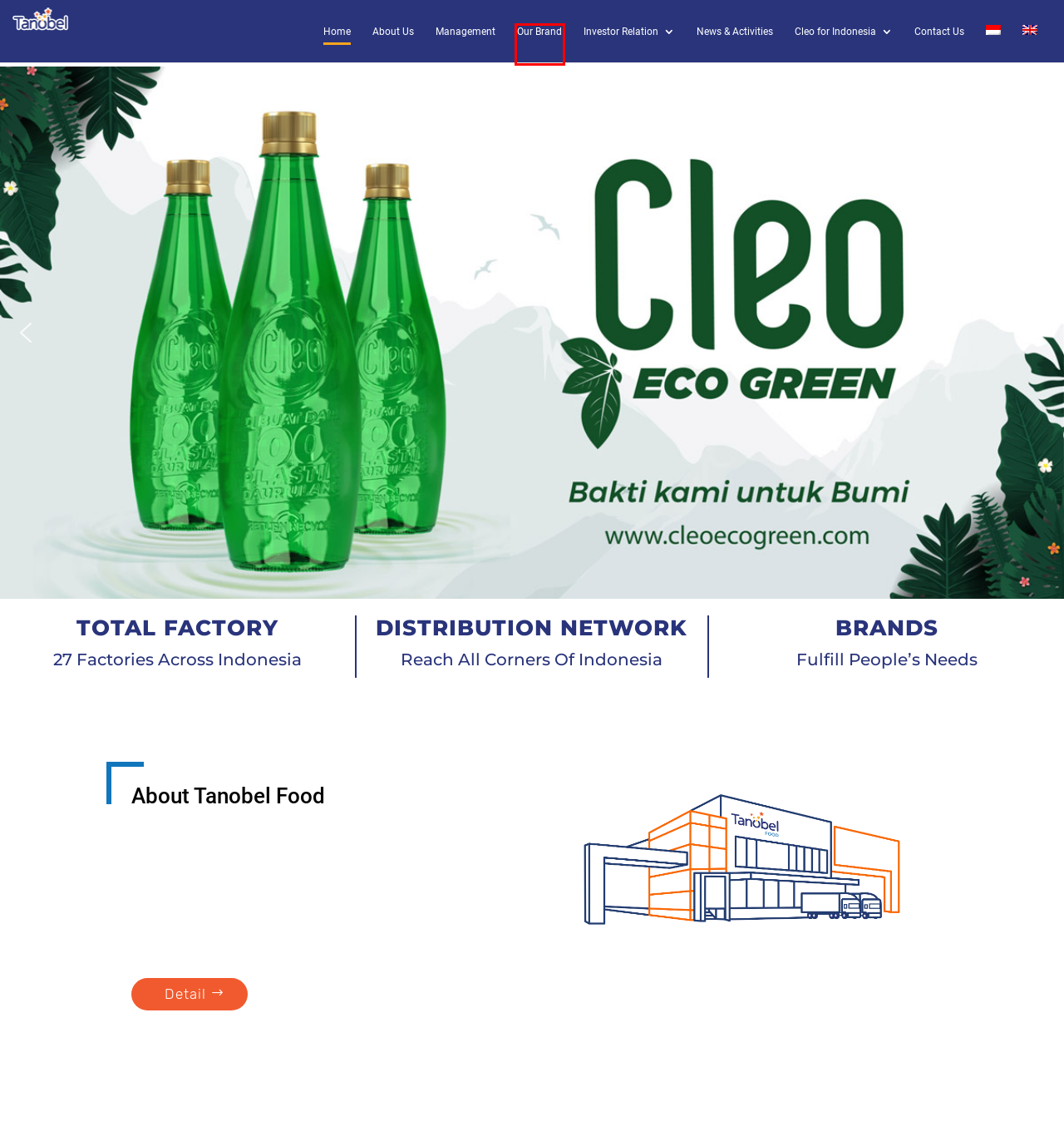Observe the provided screenshot of a webpage that has a red rectangle bounding box. Determine the webpage description that best matches the new webpage after clicking the element inside the red bounding box. Here are the candidates:
A. Management | Tanobel
B. Grand Launching CLEO ECO GREEN – Environmentally Friendly Product Innovation | Tanobel
C. About Us | Tanobel
D. IQBAAL RAMADHAN – NEW BRAND AMBASSADOR CLEO 2021 | Tanobel
E. Our Brand | Tanobel
F. News & Activities | Tanobel
G. Contact Us | Tanobel
H. Maudy Ayunda X Cleo – Temani Aku | Tanobel

E